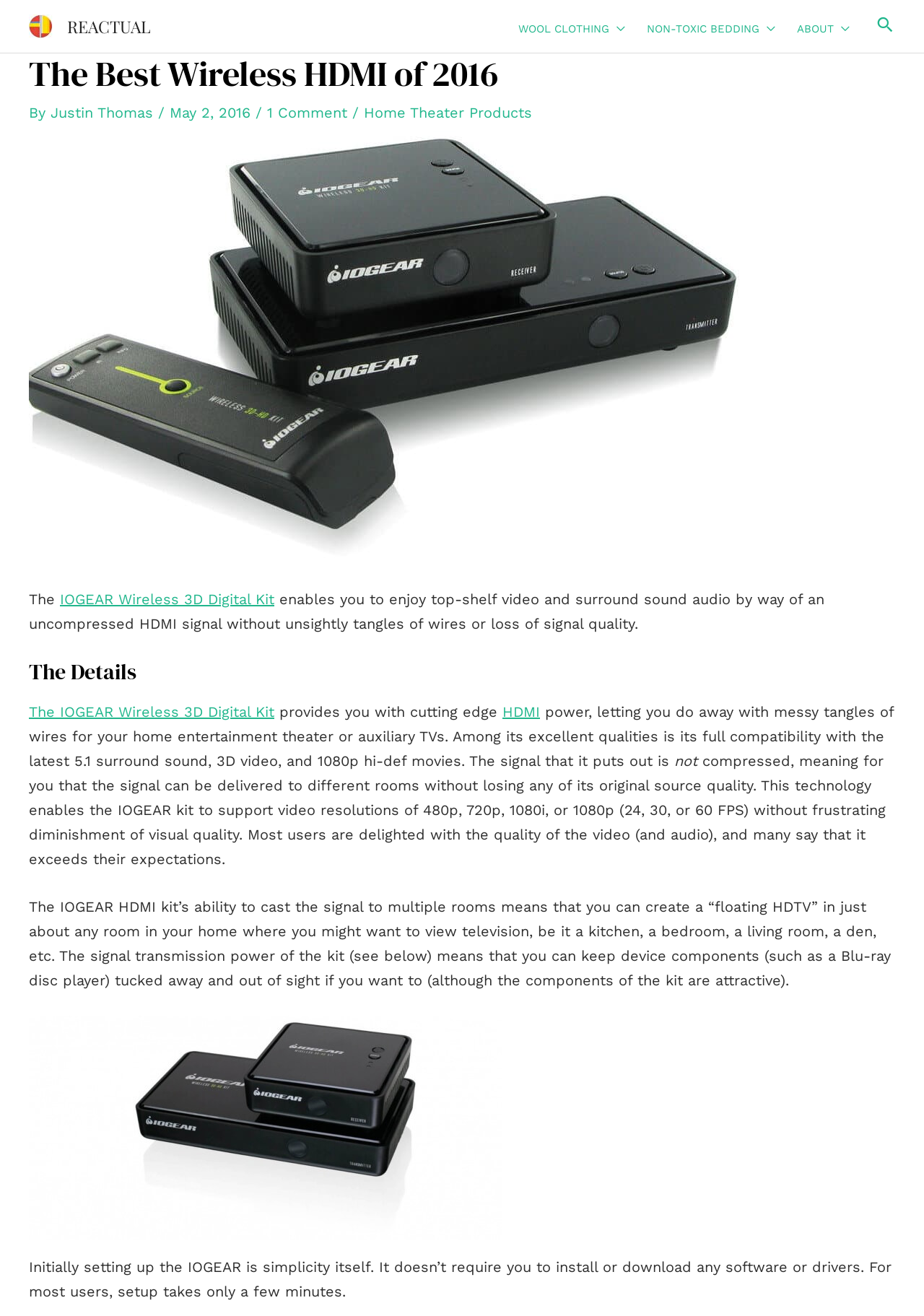Please identify the primary heading on the webpage and return its text.

The Best Wireless HDMI of 2016